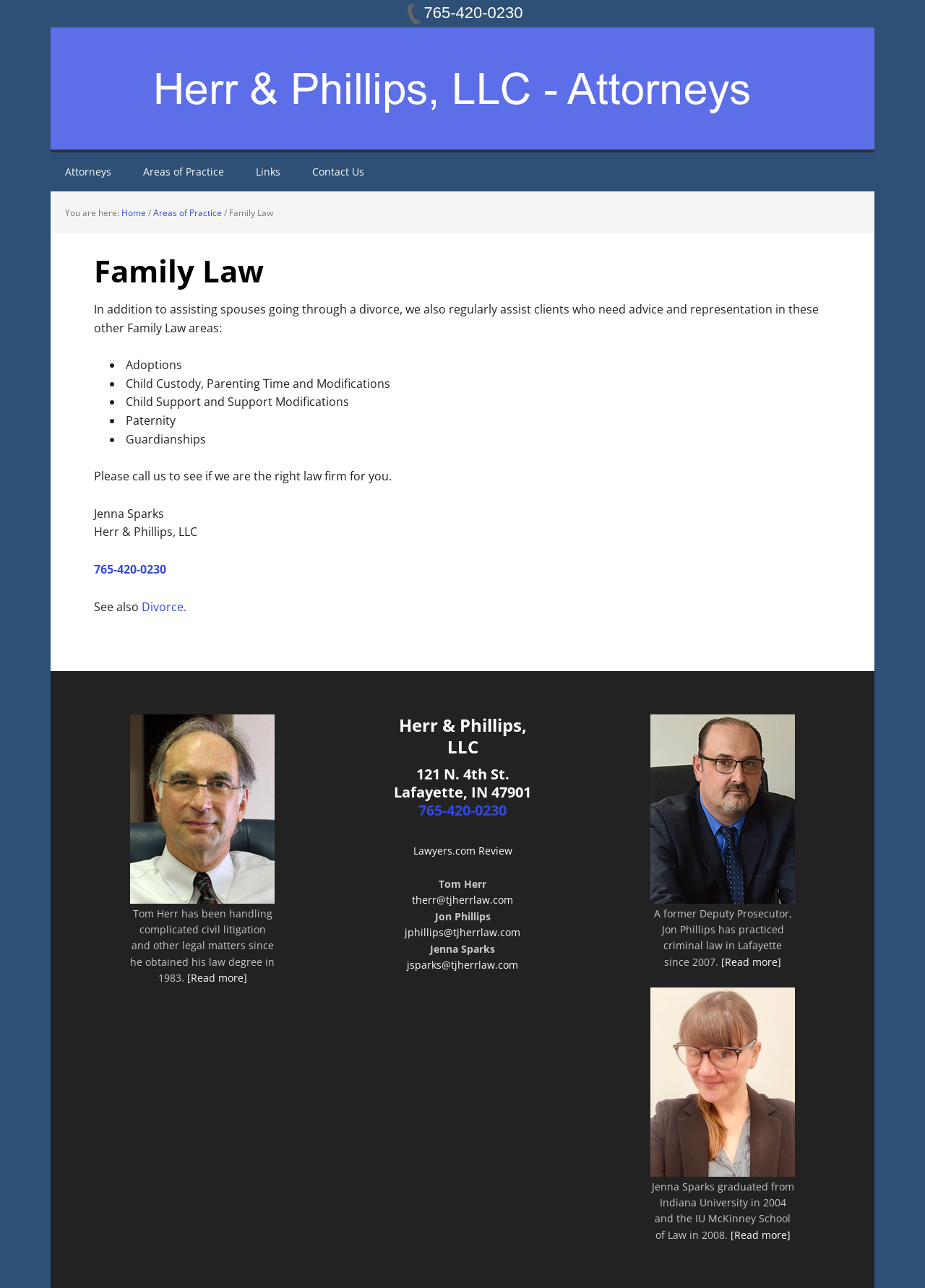Generate a thorough description of the webpage.

This webpage is about the law firm Herr & Phillips, LLC, located in Lafayette, IN. At the top of the page, there is a phone number and a logo of the law firm. Below the logo, there is a navigation menu with links to different sections of the website, including "Attorneys", "Areas of Practice", "Links", and "Contact Us".

The main content of the page is divided into two sections. The first section is about Family Law, which is one of the areas of practice of the law firm. There is a heading "Family Law" followed by a paragraph of text that describes the services offered by the law firm in this area. Below the paragraph, there is a list of specific services, including Adoptions, Child Custody, and Paternity.

The second section of the page is about the attorneys of the law firm. There are three attorneys listed, Tom Herr, Jon Phillips, and Jenna Sparks. Each attorney has a photo, a brief description of their background and experience, and a link to read more about them. There are also links to their email addresses and phone numbers.

At the bottom of the page, there is a section with the law firm's address and phone number, as well as links to reviews on Lawyers.com.